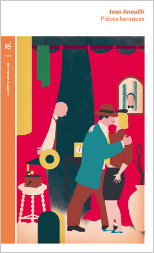Provide a comprehensive description of the image.

The image features the cover of "Pièces baroques" by Jean Anouilh, showcasing a vibrant and artistic illustration. The design is characterized by bold colors and stylized figures, depicting a couple engaged in a romantic embrace in an intimate setting filled with theatrical elements. The backdrop is a rich red curtain that adds a dramatic flair, while the characters are dressed in elegant attire that suggests a blend of classic and contemporary influences. The title is prominently placed at the top, along with the author's name, offering readers a glimpse into the literary work's aesthetic and thematic depth. This cover art beautifully encapsulates the essence of the play, inviting audiences to explore its intricate narrative.